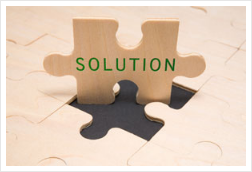What does the puzzle piece symbolize? From the image, respond with a single word or brief phrase.

Finding solutions